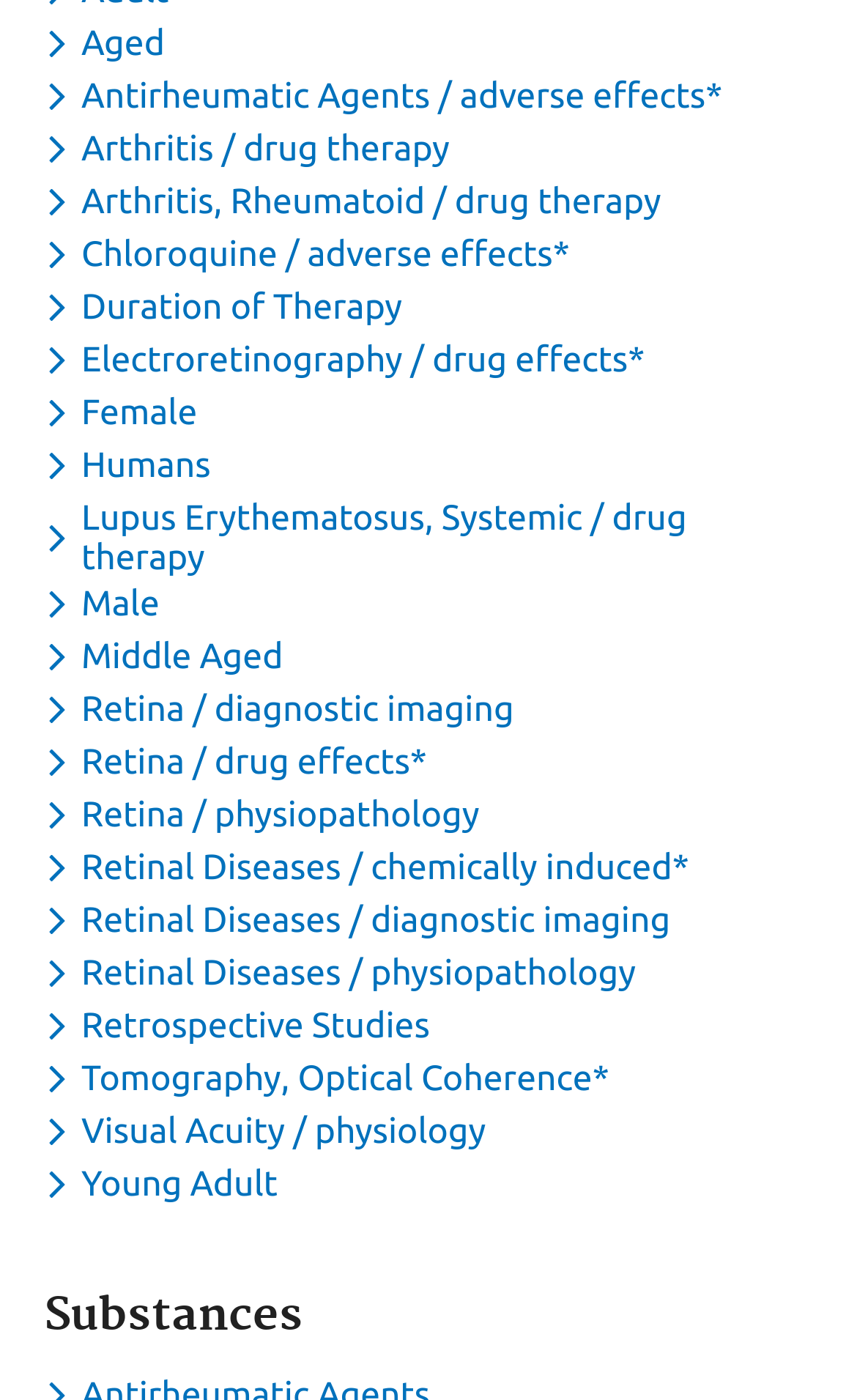Determine the bounding box coordinates of the clickable region to execute the instruction: "View substances". The coordinates should be four float numbers between 0 and 1, denoted as [left, top, right, bottom].

[0.051, 0.921, 0.949, 0.958]